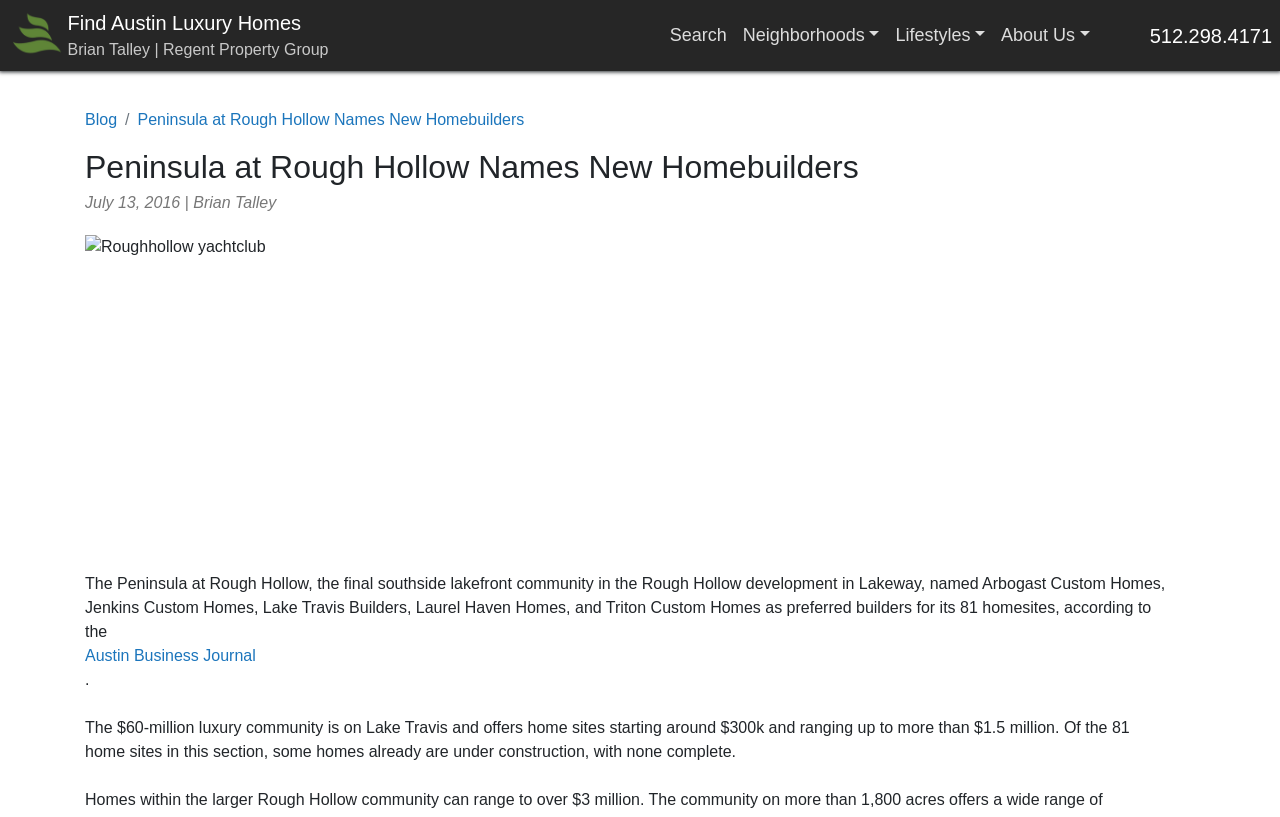Show me the bounding box coordinates of the clickable region to achieve the task as per the instruction: "Visit the 'Neighborhoods' page".

[0.574, 0.017, 0.693, 0.07]